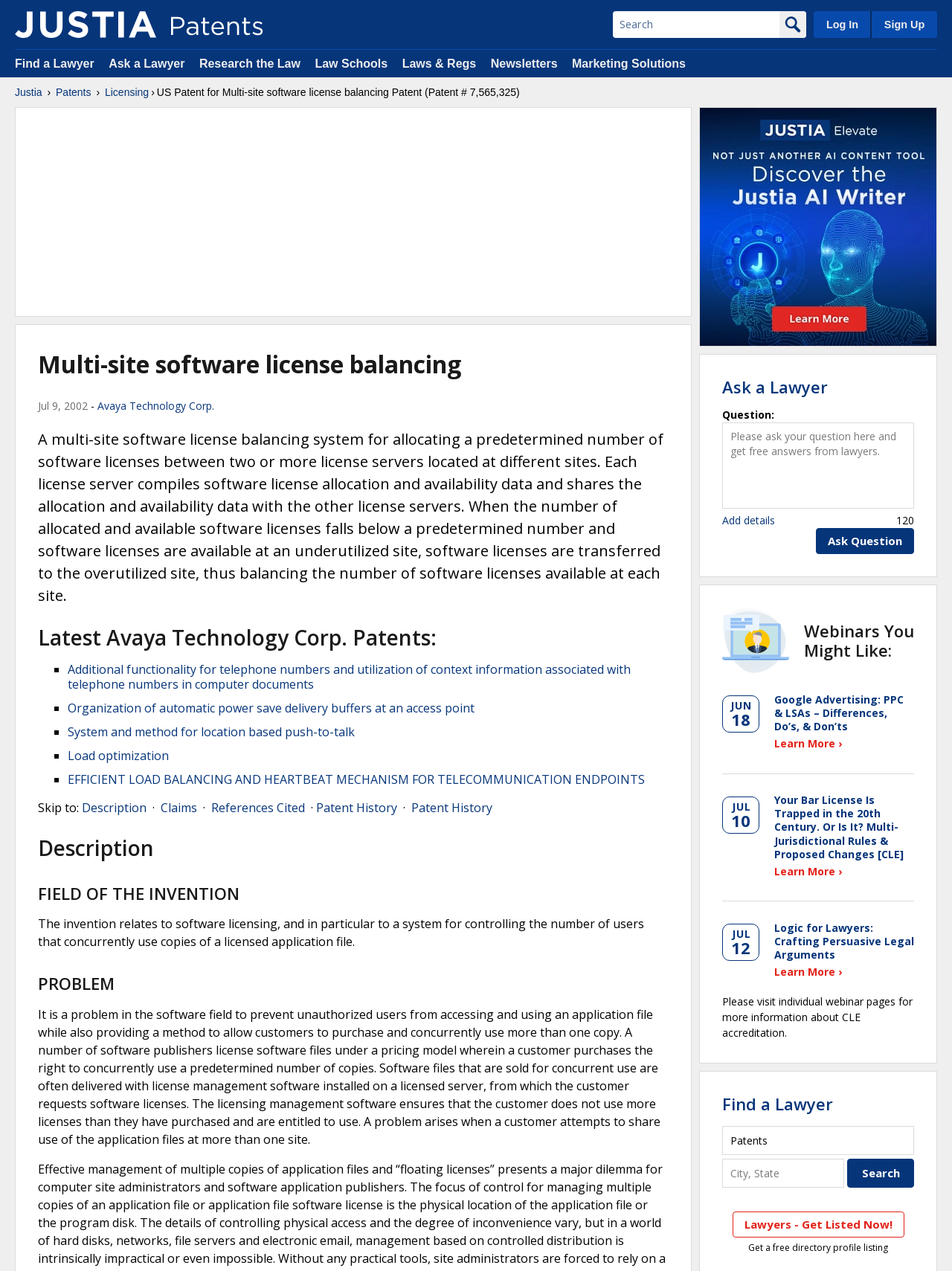Locate the bounding box of the UI element defined by this description: "Find out more". The coordinates should be given as four float numbers between 0 and 1, formatted as [left, top, right, bottom].

None